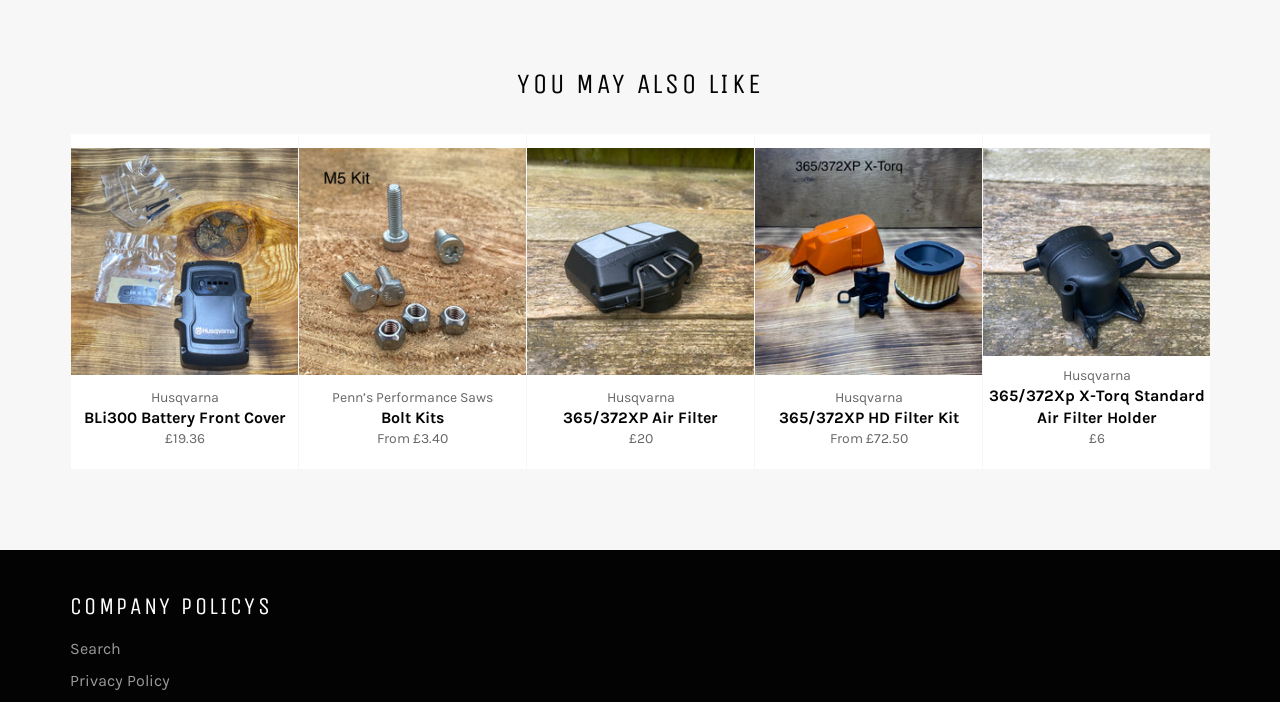Respond to the question below with a concise word or phrase:
What is the name of the company policy section?

COMPANY POLICYS